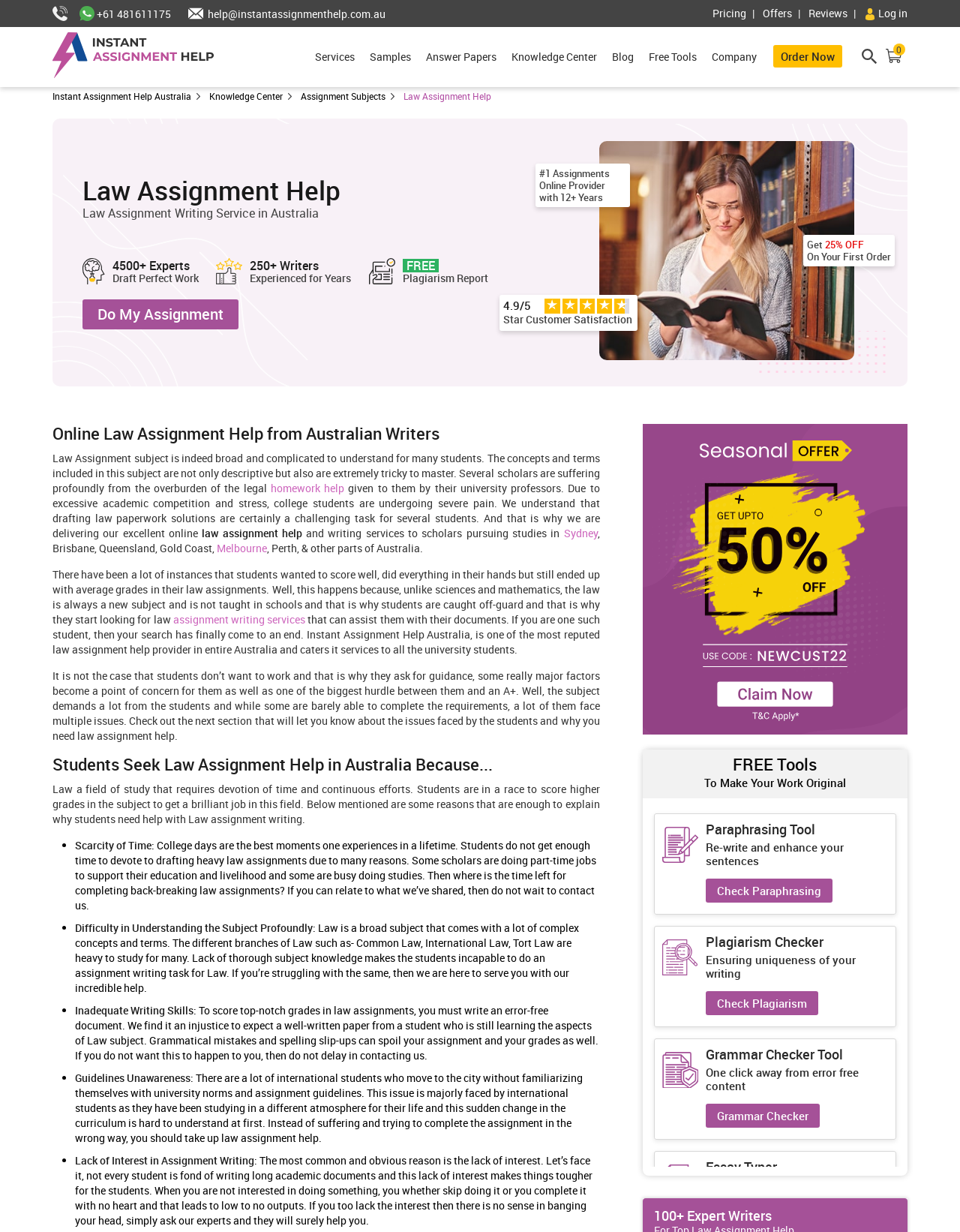Kindly determine the bounding box coordinates for the area that needs to be clicked to execute this instruction: "Call the customer support".

[0.055, 0.006, 0.083, 0.017]